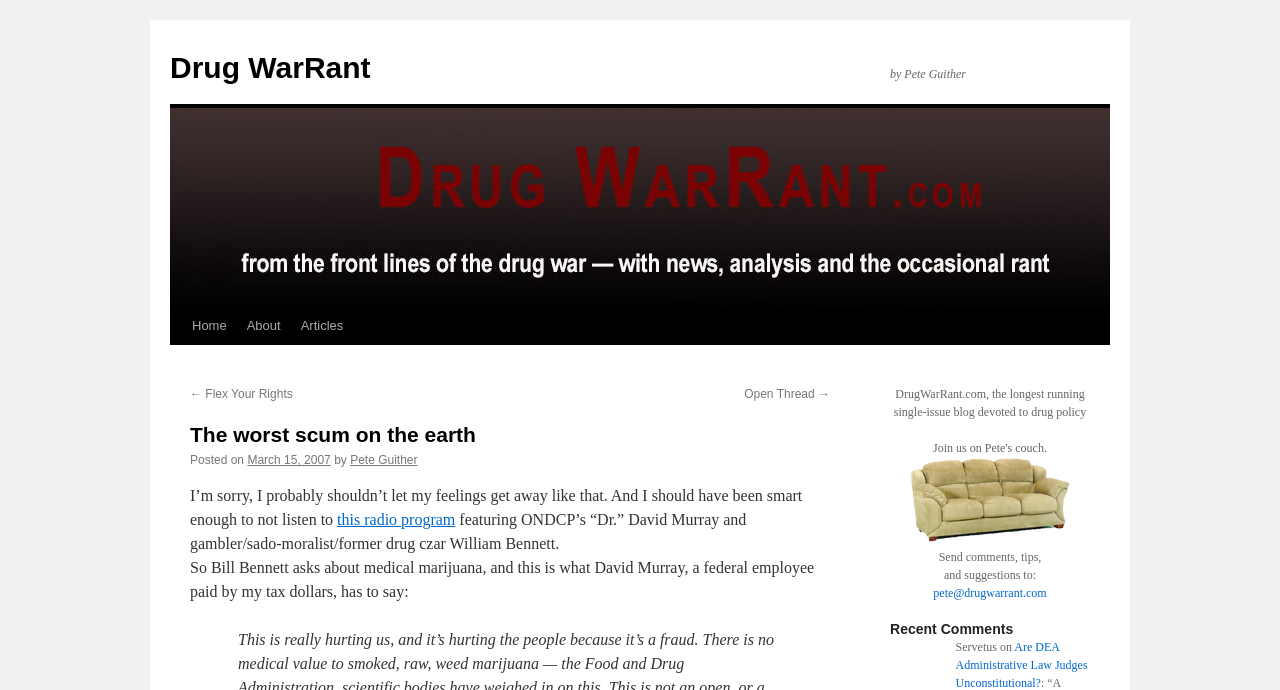Explain in detail what you observe on this webpage.

The webpage appears to be a blog post titled "The worst scum on the earth" on the website Drug WarRant. At the top, there is a link to the website's homepage, followed by the blog post title and the author's name, Pete Guither. Below the title, there is a large image that spans most of the width of the page.

The main content of the blog post is divided into several sections. The first section starts with a heading that repeats the title of the blog post, followed by the date and time it was posted, and the author's name. The text in this section expresses the author's strong feelings towards a particular topic.

Below this section, there are several links to other articles or websites, including a link to a radio program. The text continues to discuss the topic, quoting someone named David Murray and criticizing their views.

On the right side of the page, there is a section with a heading "Recent Comments". This section lists several comments from readers, including their names and the titles of their comments.

At the bottom of the page, there is a section with a heading that promotes the website DrugWarRant.com, describing it as the longest-running single-issue blog devoted to drug policy. There is also an image of a couch and a section that invites readers to send comments, tips, and suggestions to the author.

Throughout the page, there are several links to other articles, websites, and email addresses. The overall layout is dense, with a lot of text and links, but the different sections are clearly separated and easy to navigate.